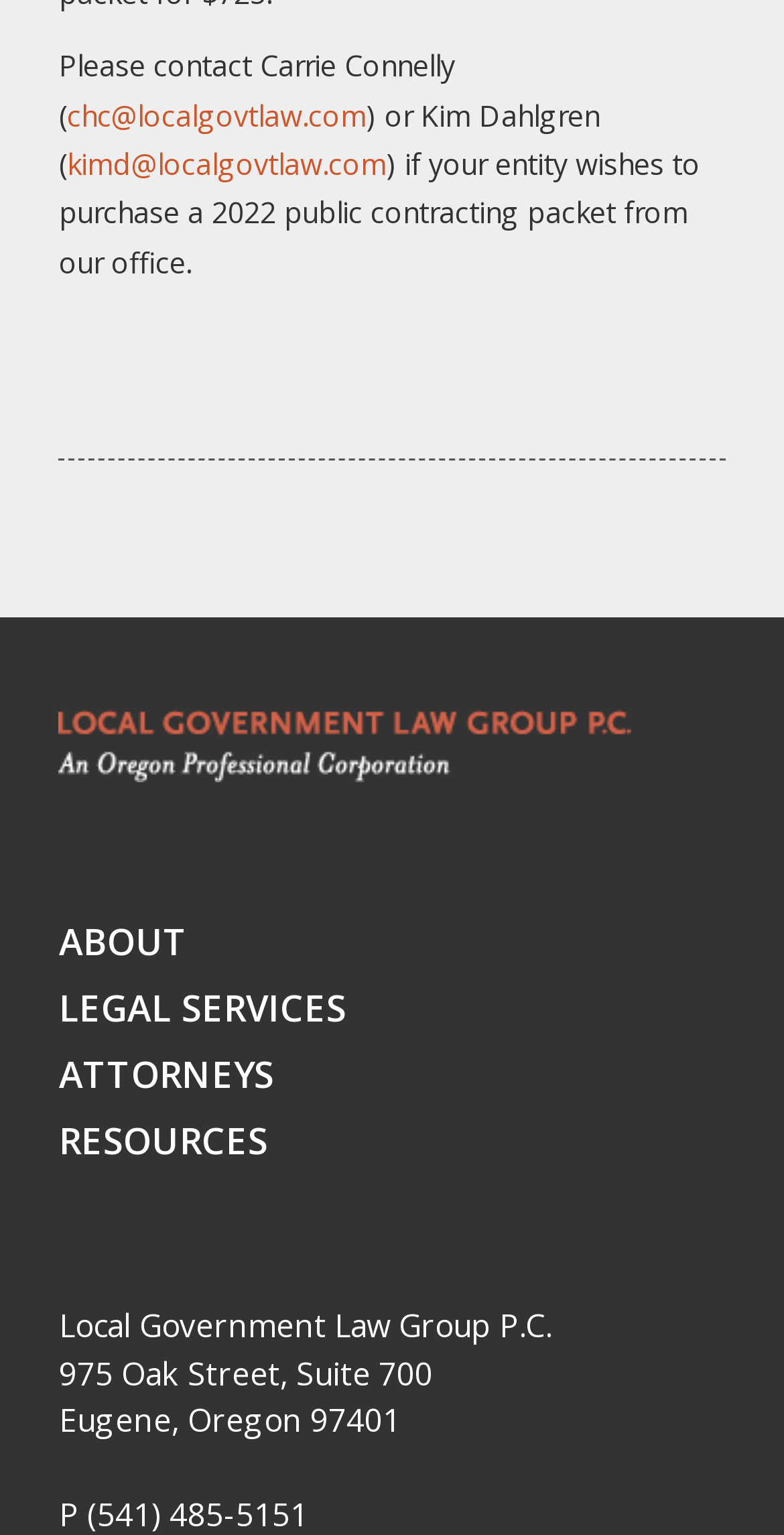What is the email address of Carrie Connelly?
Answer with a single word or short phrase according to what you see in the image.

chc@localgovtlaw.com